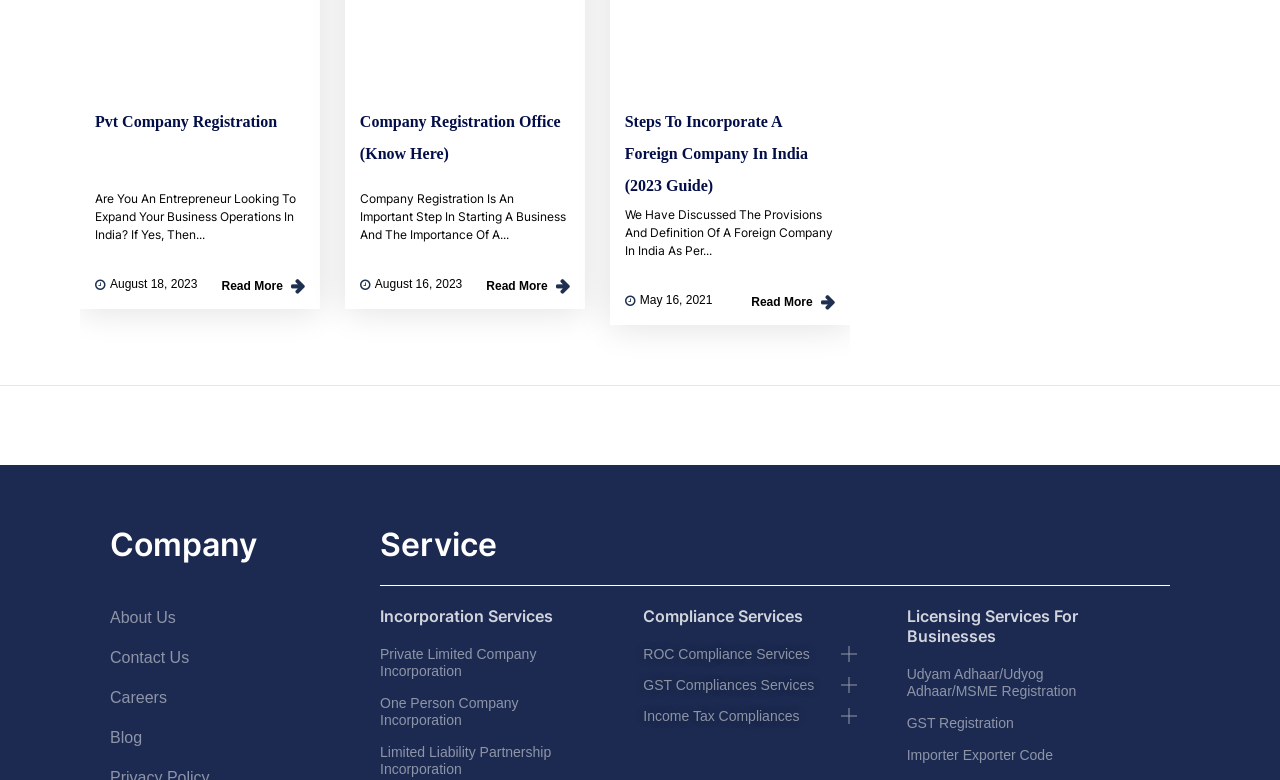Please identify the bounding box coordinates of the element I should click to complete this instruction: 'Read more about Steps To Incorporate A Foreign Company In India'. The coordinates should be given as four float numbers between 0 and 1, like this: [left, top, right, bottom].

[0.488, 0.145, 0.631, 0.249]